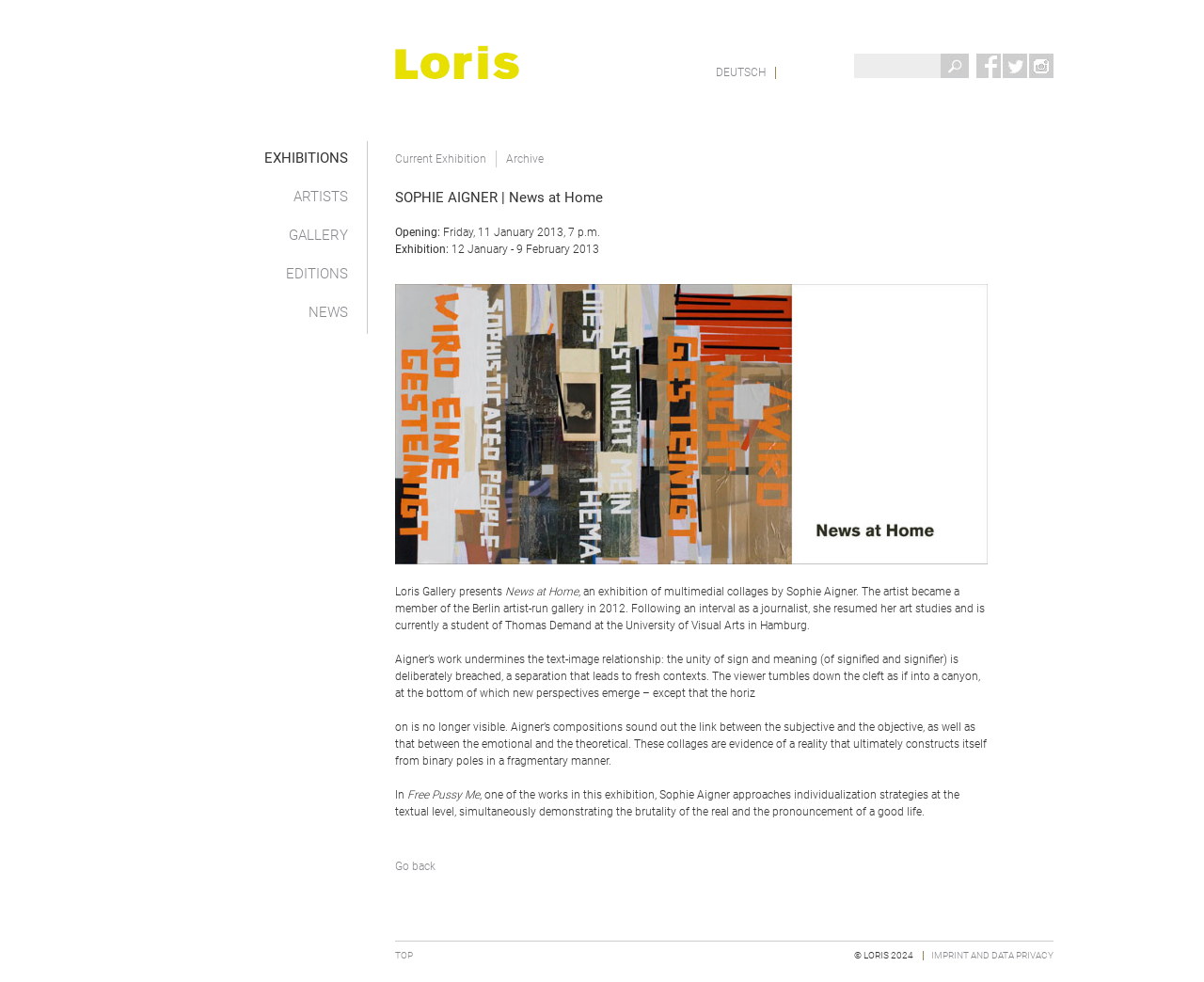What is the name of the gallery presenting the exhibition?
Using the image as a reference, give a one-word or short phrase answer.

Loris Gallery